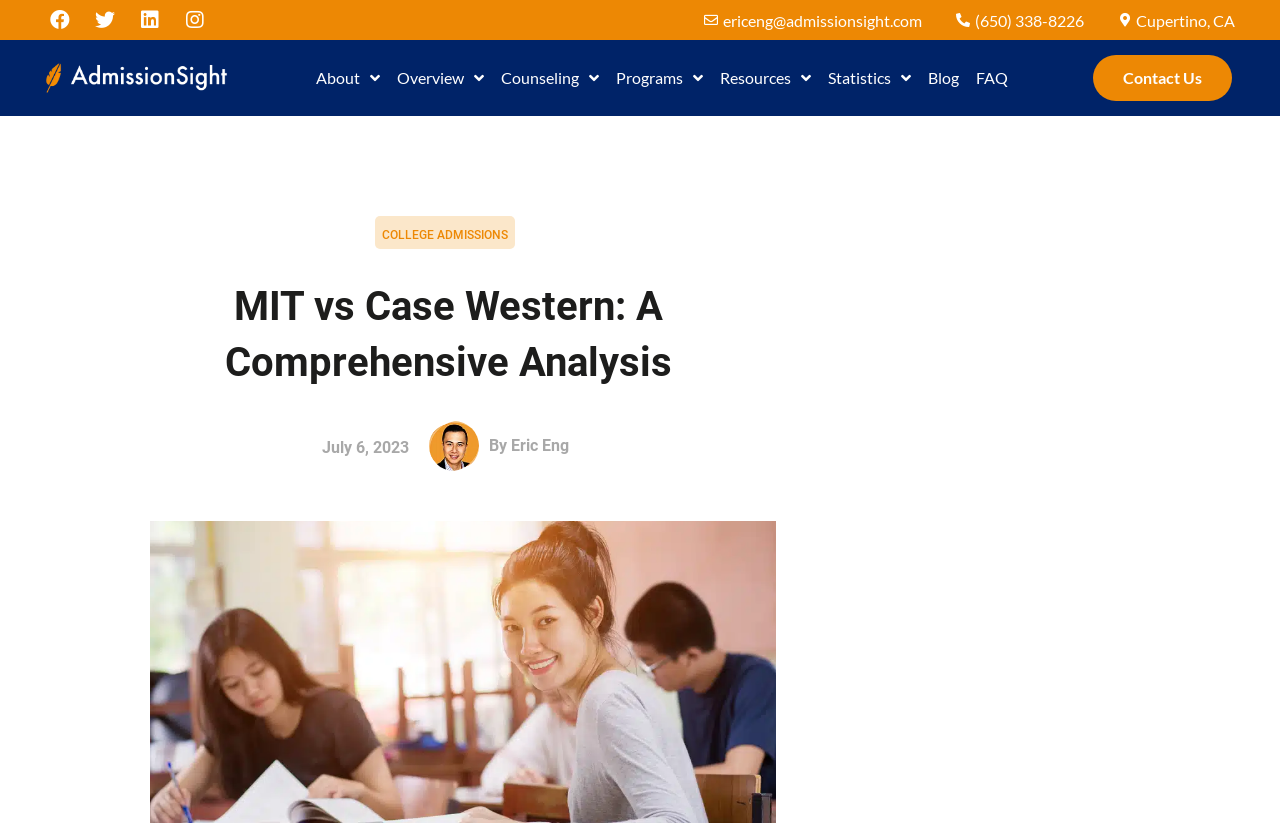Give a detailed explanation of the elements present on the webpage.

The webpage is a comprehensive analysis of MIT and Case Western Reserve University, two well-respected institutions. At the top left corner, there are four social media links: Facebook, Twitter, Linkedin, and Instagram. Next to these links, there is a logo of AdmissionSight, which is an image. 

On the top right corner, there is a contact information section, which includes an email address, a phone number, and a location. Below this section, there is a navigation menu with links to different pages, including About, Overview, Counseling, Programs, Resources, Statistics, Blog, and FAQ.

The main content of the webpage is a comparison analysis of MIT and Case Western Reserve University. The title of the analysis is "MIT vs Case Western: A Comprehensive Analysis" and is located at the top center of the page. Below the title, there is a publication date, "July 6, 2023". The author of the analysis is Eric Eng, and his name is mentioned below the publication date.

There is a figure or an image on the page, but its content is not specified. The rest of the page is likely to contain the comprehensive analysis of the two universities, but the exact content is not provided.